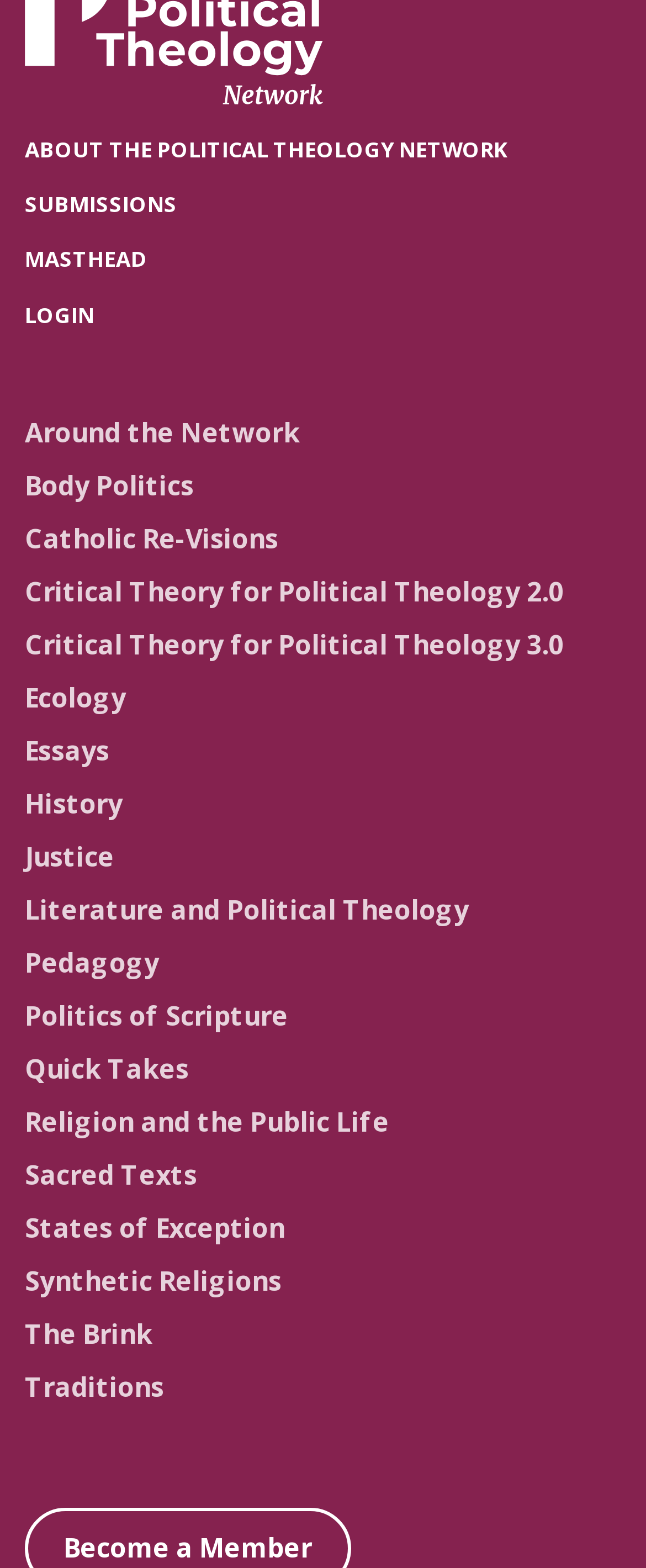Determine the bounding box coordinates of the region I should click to achieve the following instruction: "explore the politics of scripture". Ensure the bounding box coordinates are four float numbers between 0 and 1, i.e., [left, top, right, bottom].

[0.038, 0.636, 0.446, 0.659]